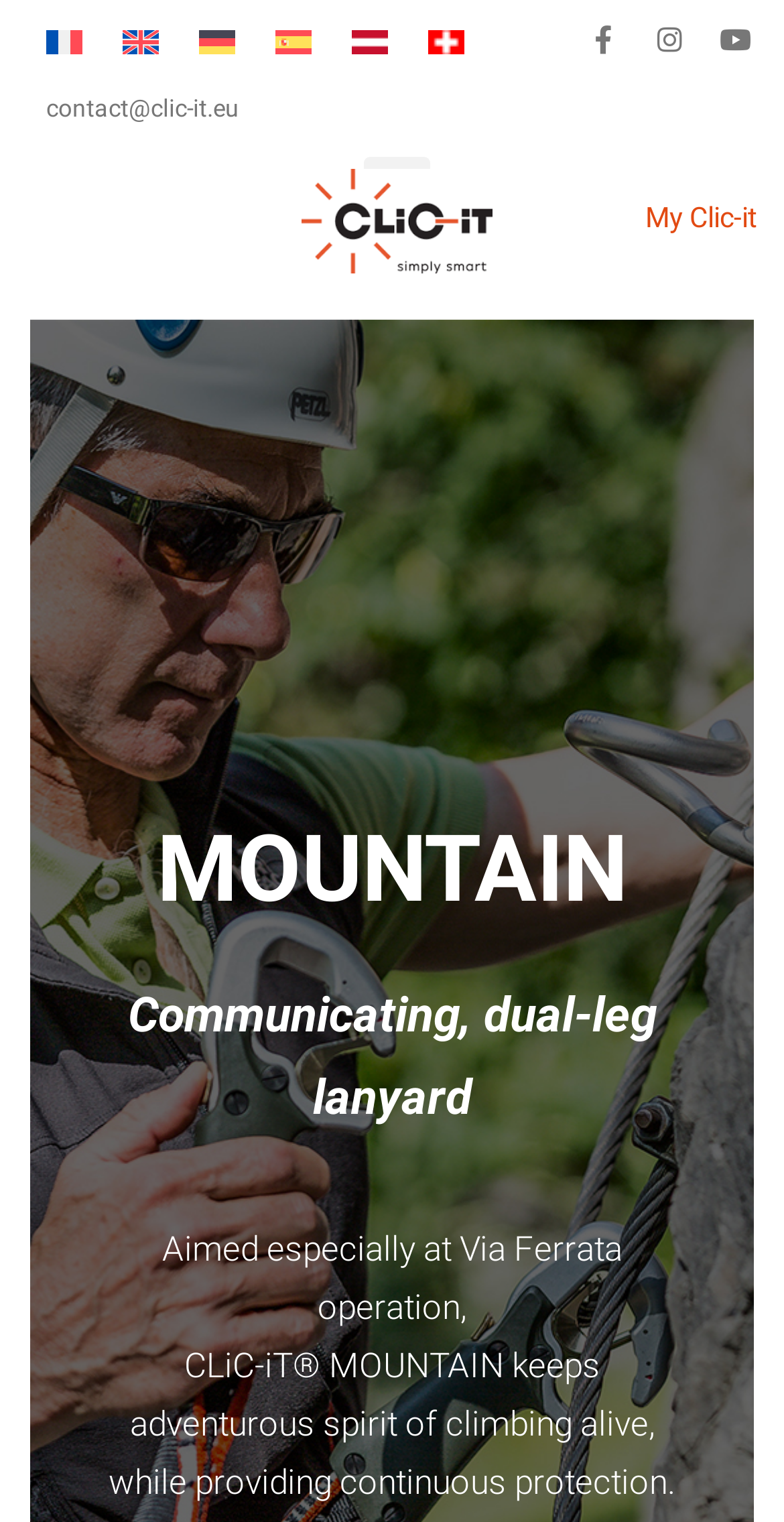What social media platforms does the website have?
From the image, provide a succinct answer in one word or a short phrase.

Facebook, Instagram, Youtube